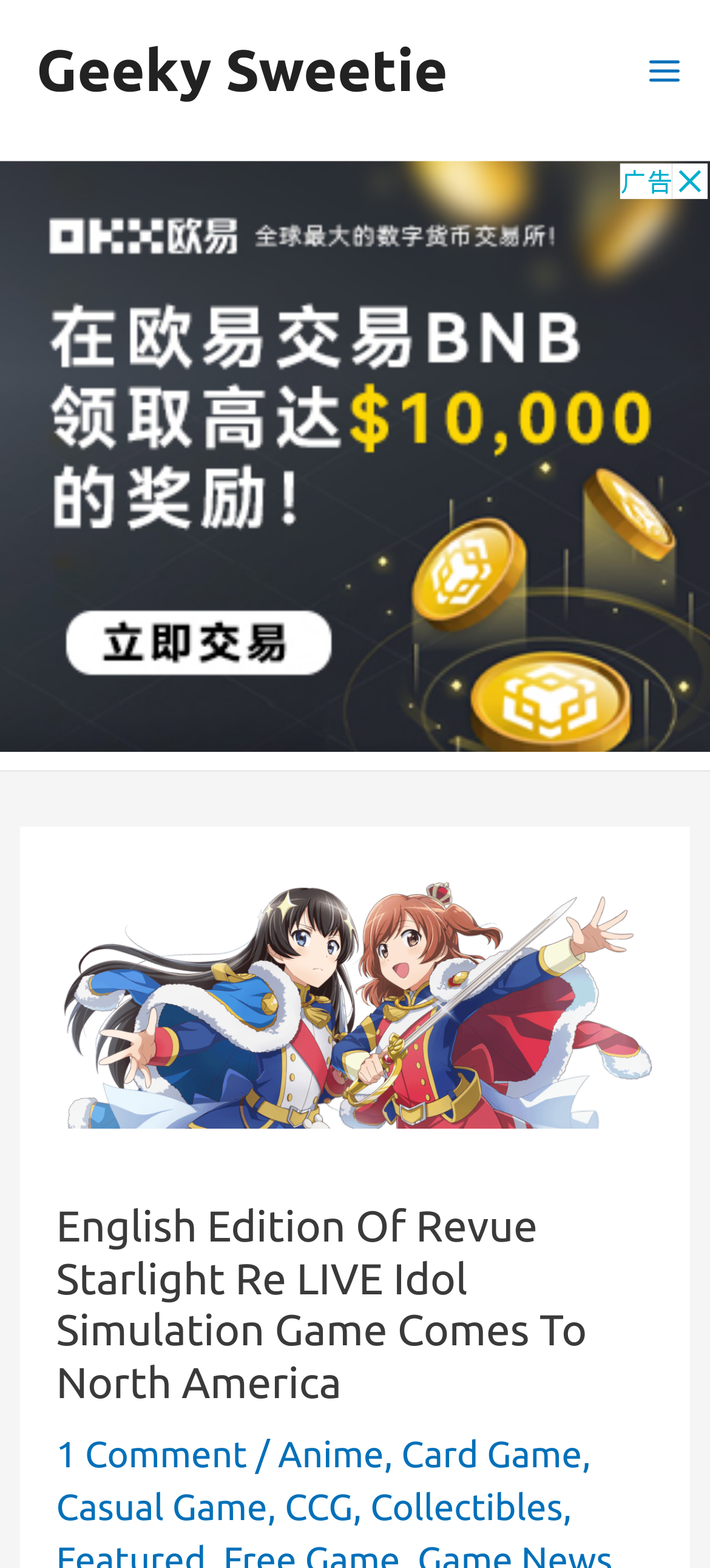Use a single word or phrase to answer the question:
How many categories are listed under the article?

7